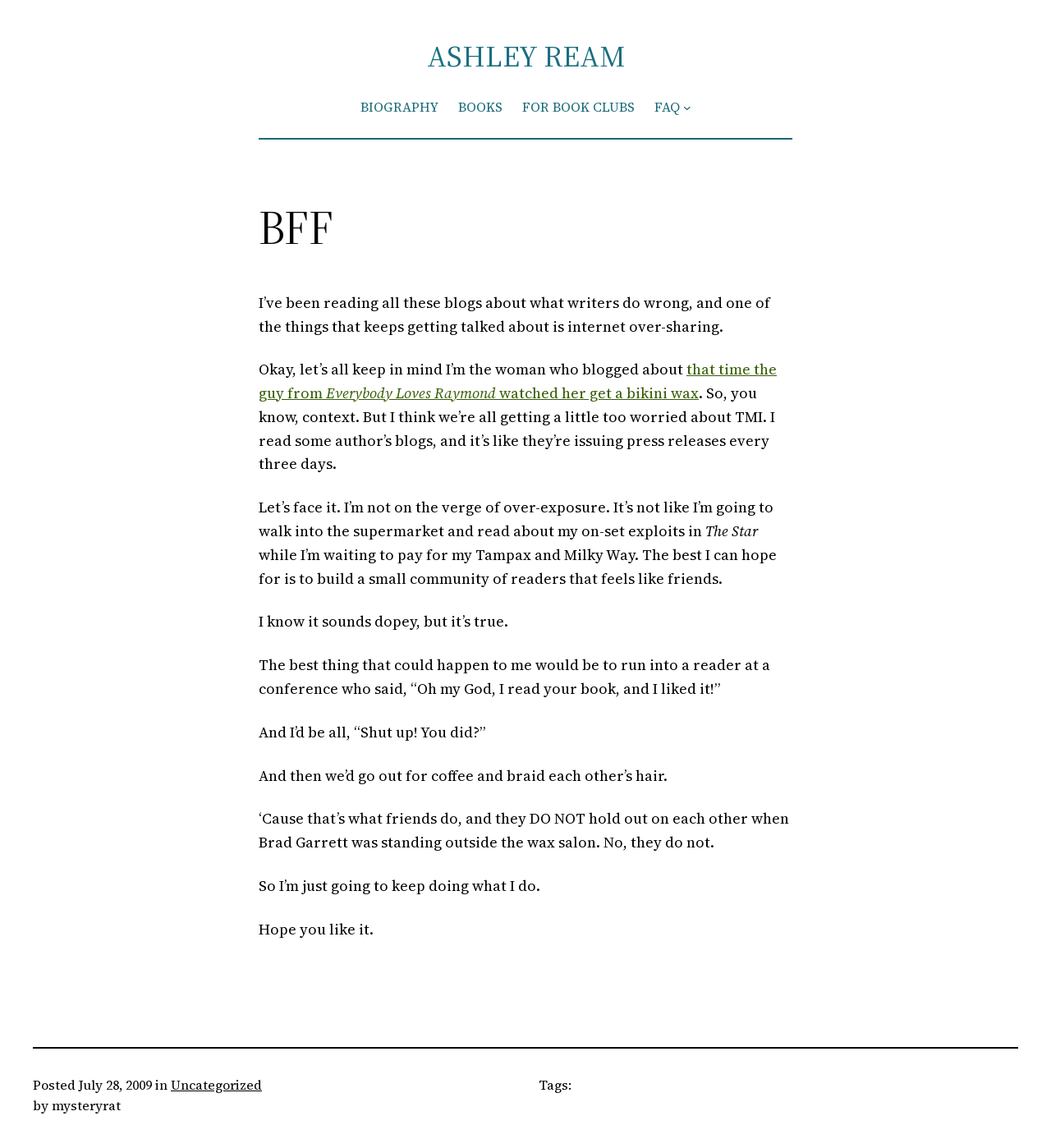Given the element description "ASHLEY REAM", identify the bounding box of the corresponding UI element.

[0.406, 0.031, 0.594, 0.066]